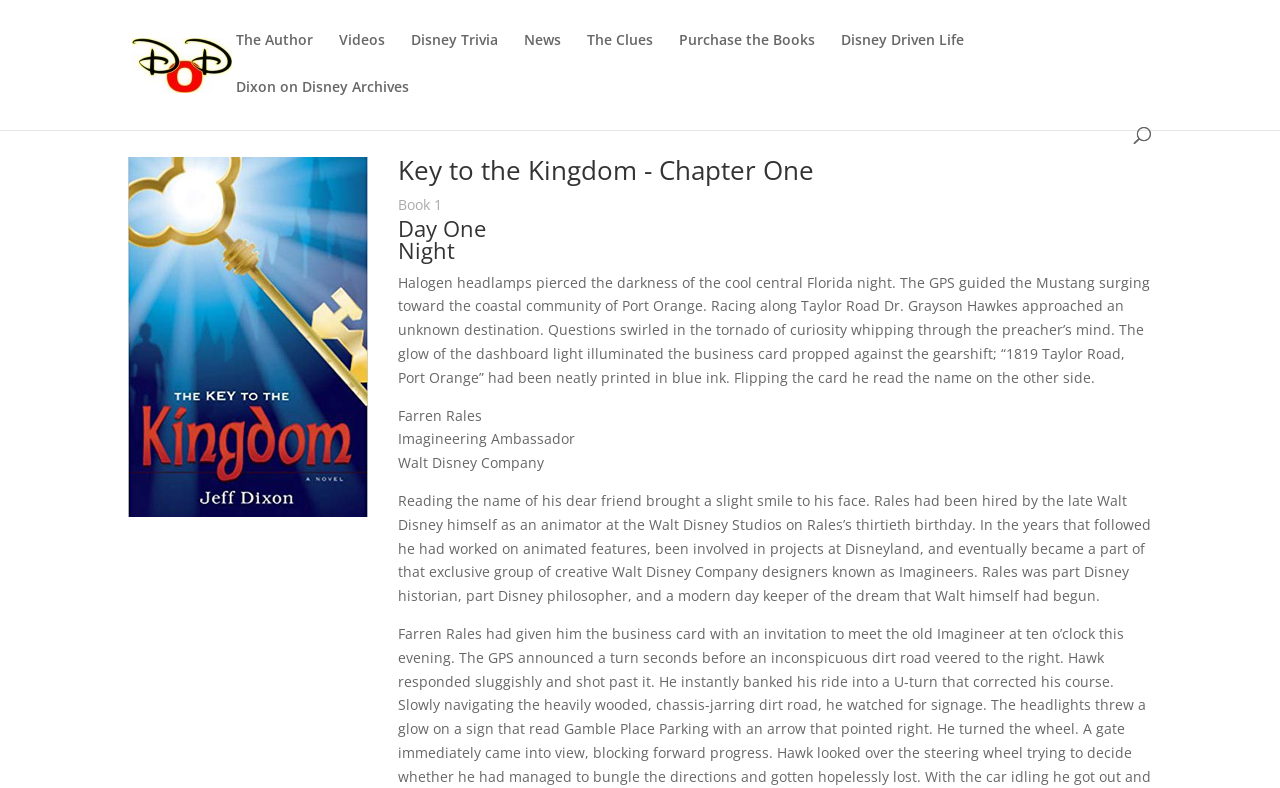Use a single word or phrase to respond to the question:
What company did Farren Rales work for?

Walt Disney Company